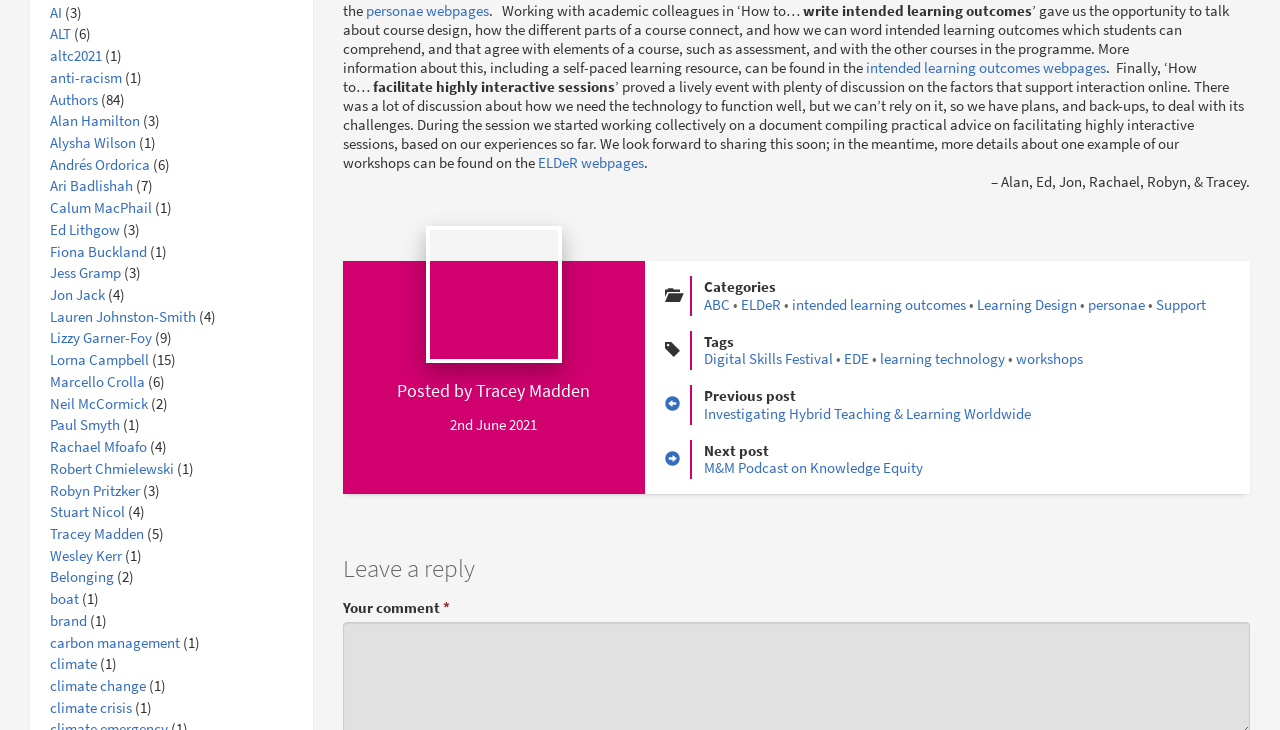Consider the image and give a detailed and elaborate answer to the question: 
What is the category of the article?

The category of the article is 'ABC', as indicated by the link element 'ABC' located below the article, which is labeled as 'Categories'.